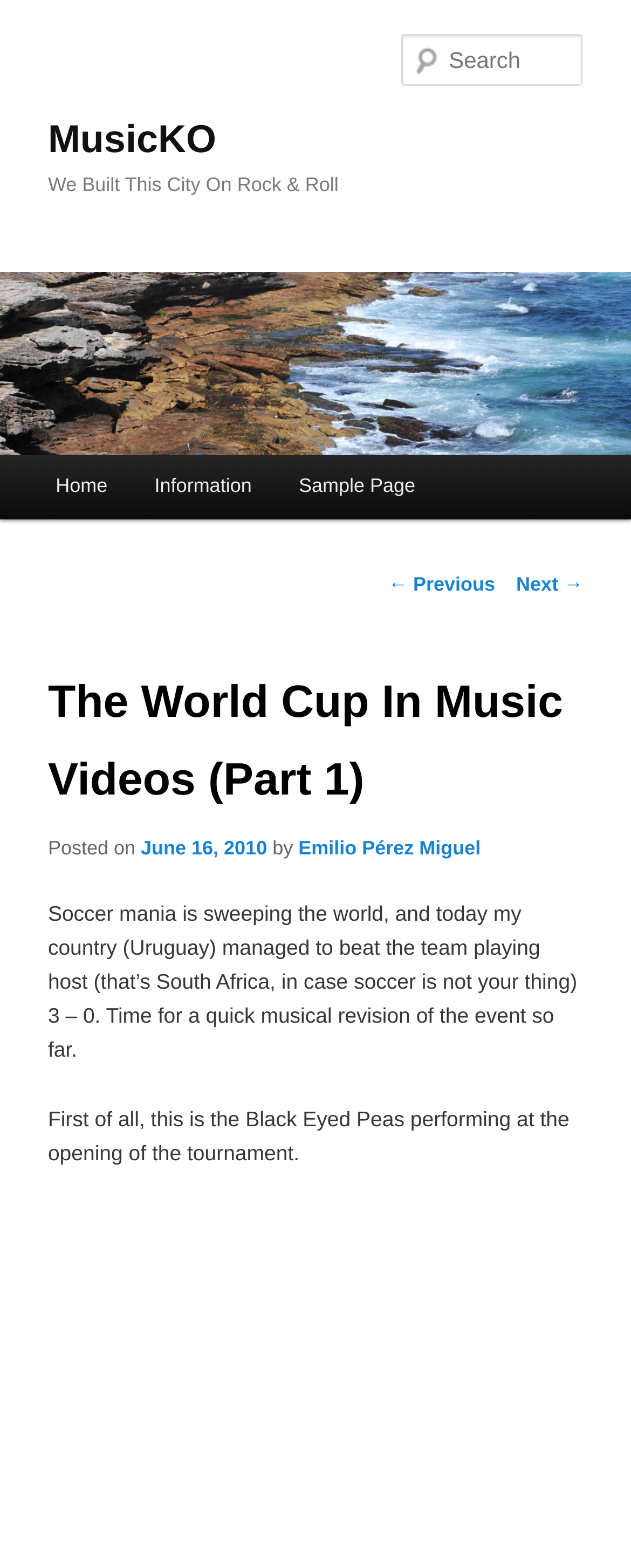Based on what you see in the screenshot, provide a thorough answer to this question: What is the team that Uruguay beat in the World Cup?

The team that Uruguay beat in the World Cup is South Africa, which can be inferred from the text 'my country (Uruguay) managed to beat the team playing host (that’s South Africa, in case soccer is not your thing) 3 – 0' in the post's content.